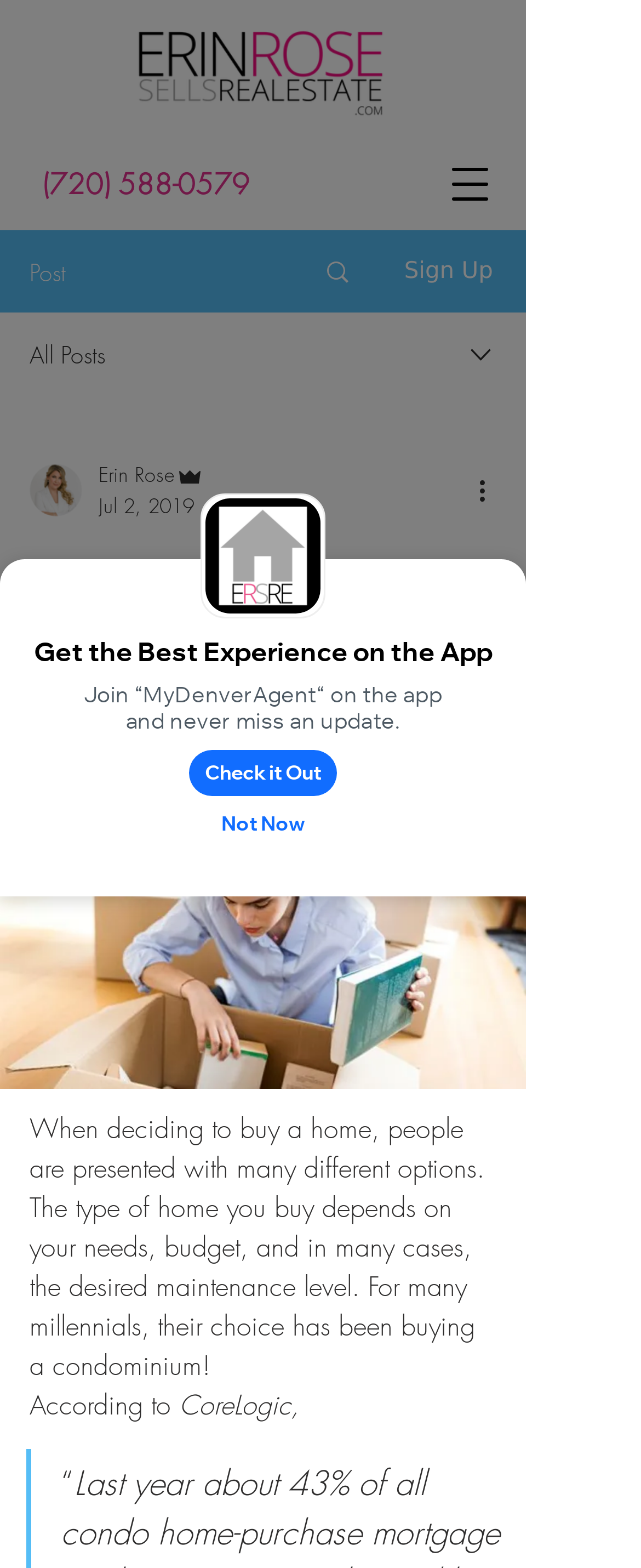Give a one-word or one-phrase response to the question: 
How many buttons are there in the navigation menu?

5